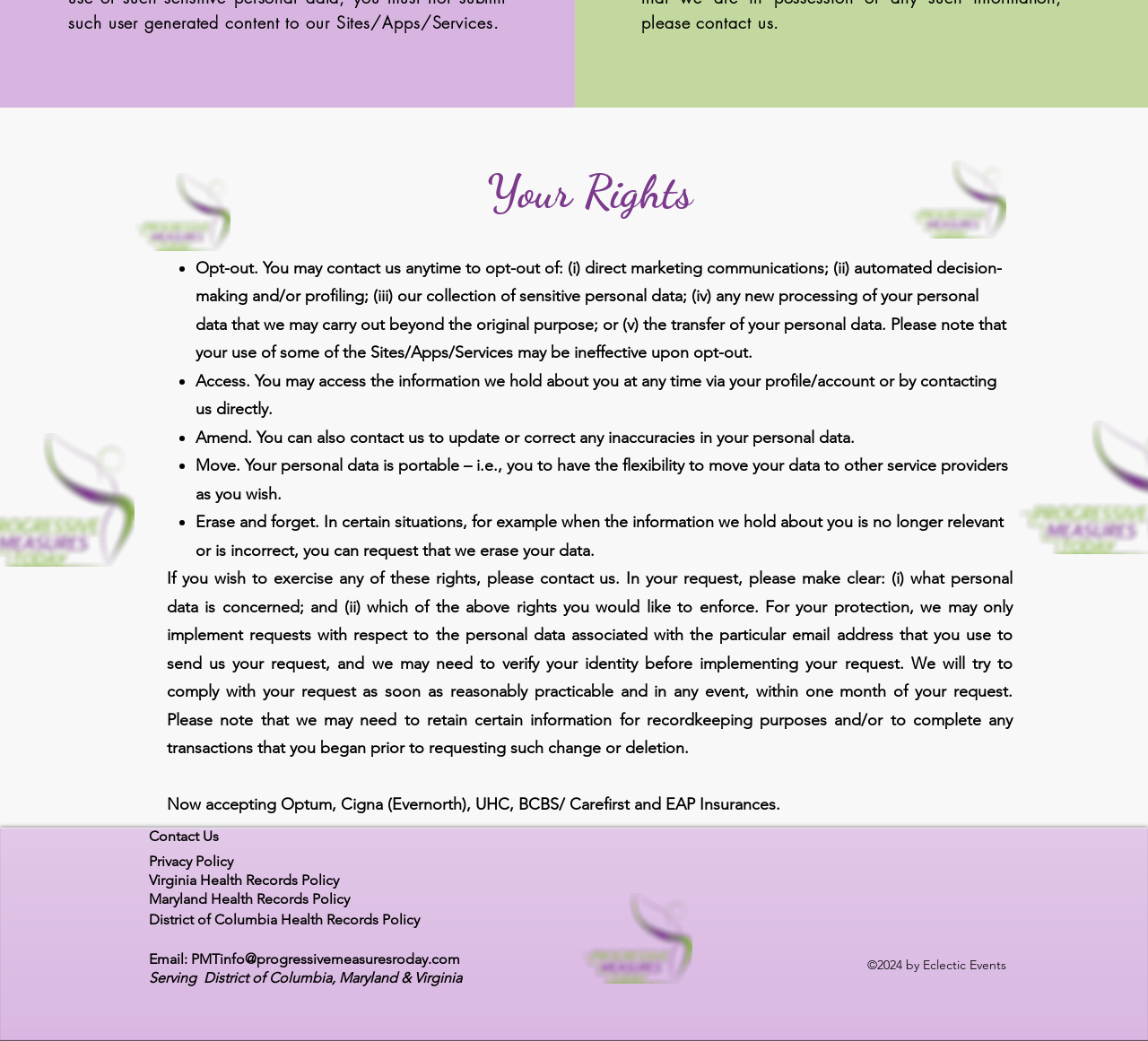What insurances are accepted by this website?
Based on the image, give a one-word or short phrase answer.

Optum, Cigna, UHC, BCBS/Carefirst, EAP